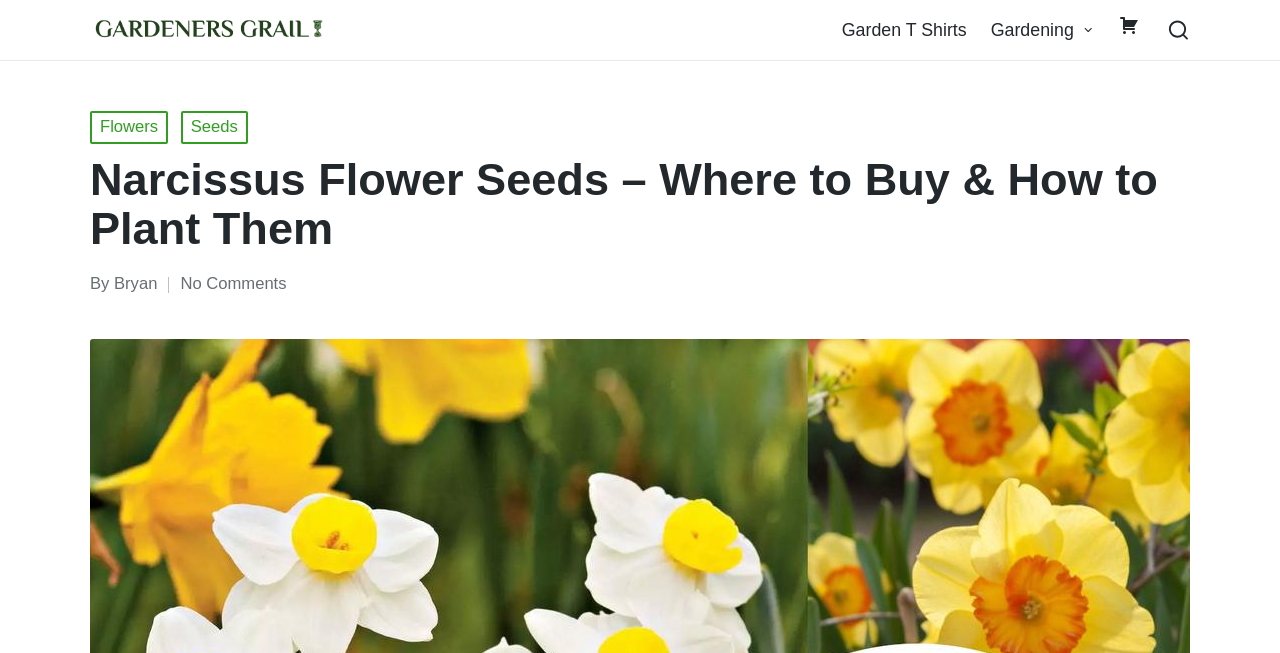Determine the bounding box coordinates of the region to click in order to accomplish the following instruction: "view Seeds". Provide the coordinates as four float numbers between 0 and 1, specifically [left, top, right, bottom].

[0.141, 0.17, 0.194, 0.22]